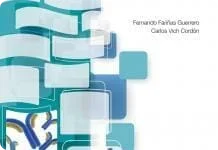What is the focus of the book?
From the image, respond with a single word or phrase.

Skin-related issues in small animals